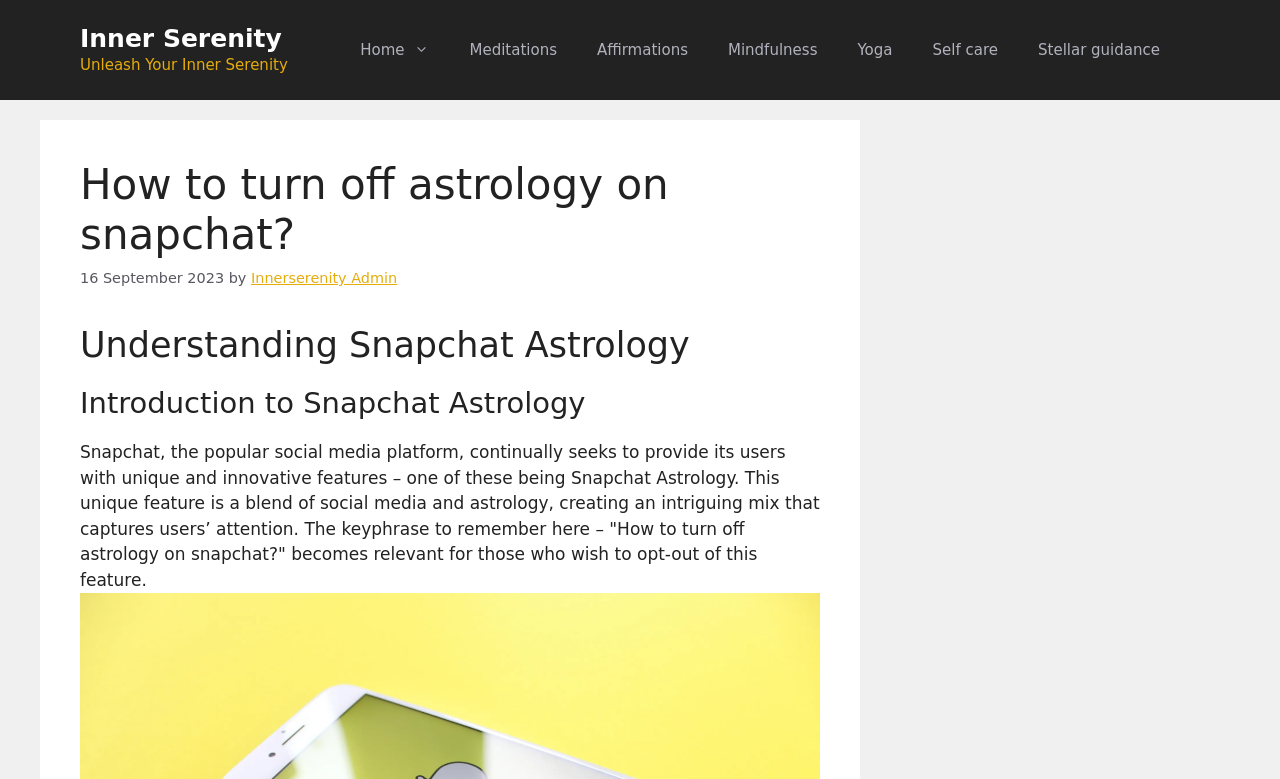Please locate and retrieve the main header text of the webpage.

How to turn off astrology on snapchat?